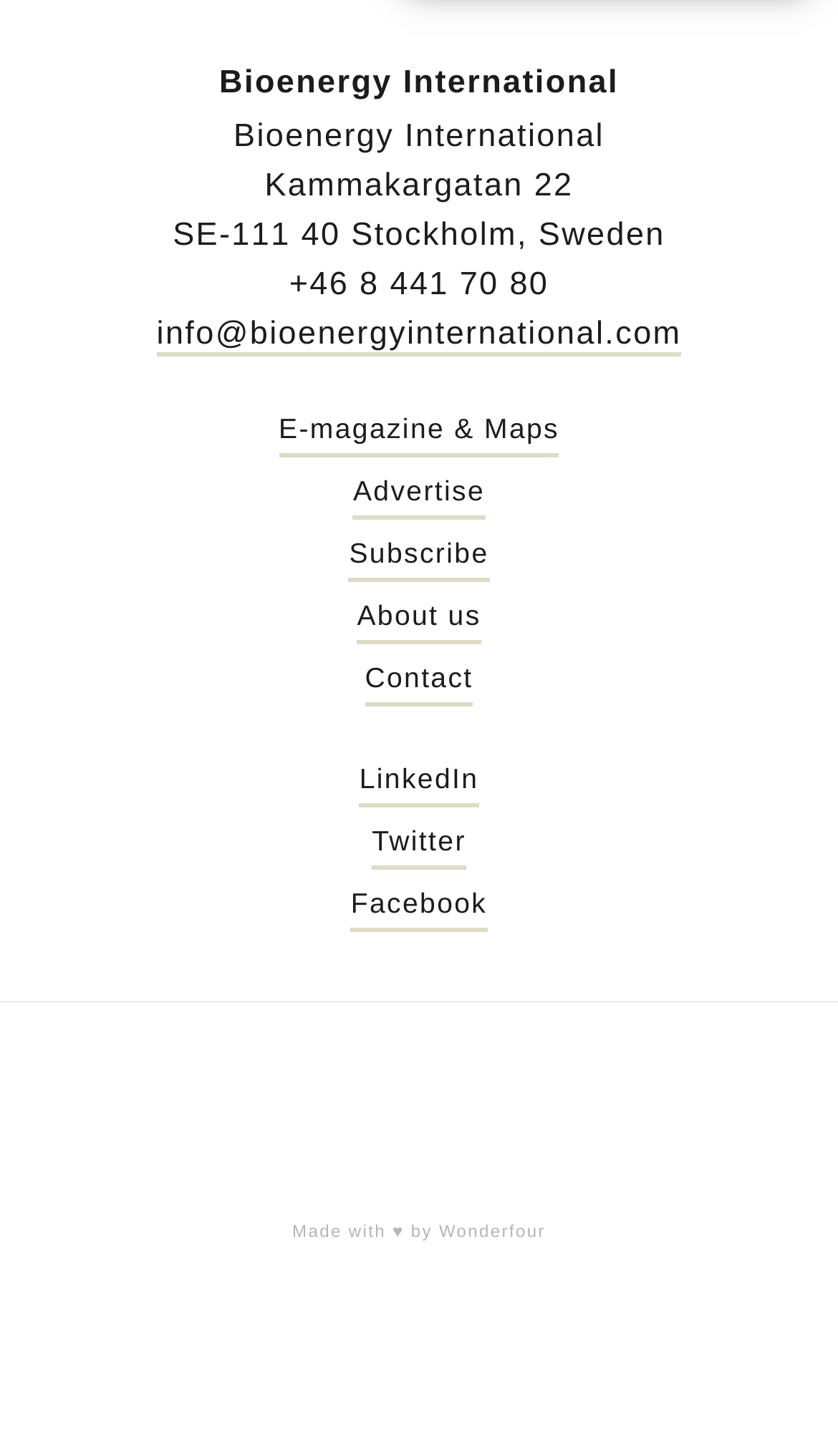Answer the question below using just one word or a short phrase: 
What is the phone number of Bioenergy International?

+46 8 441 70 80